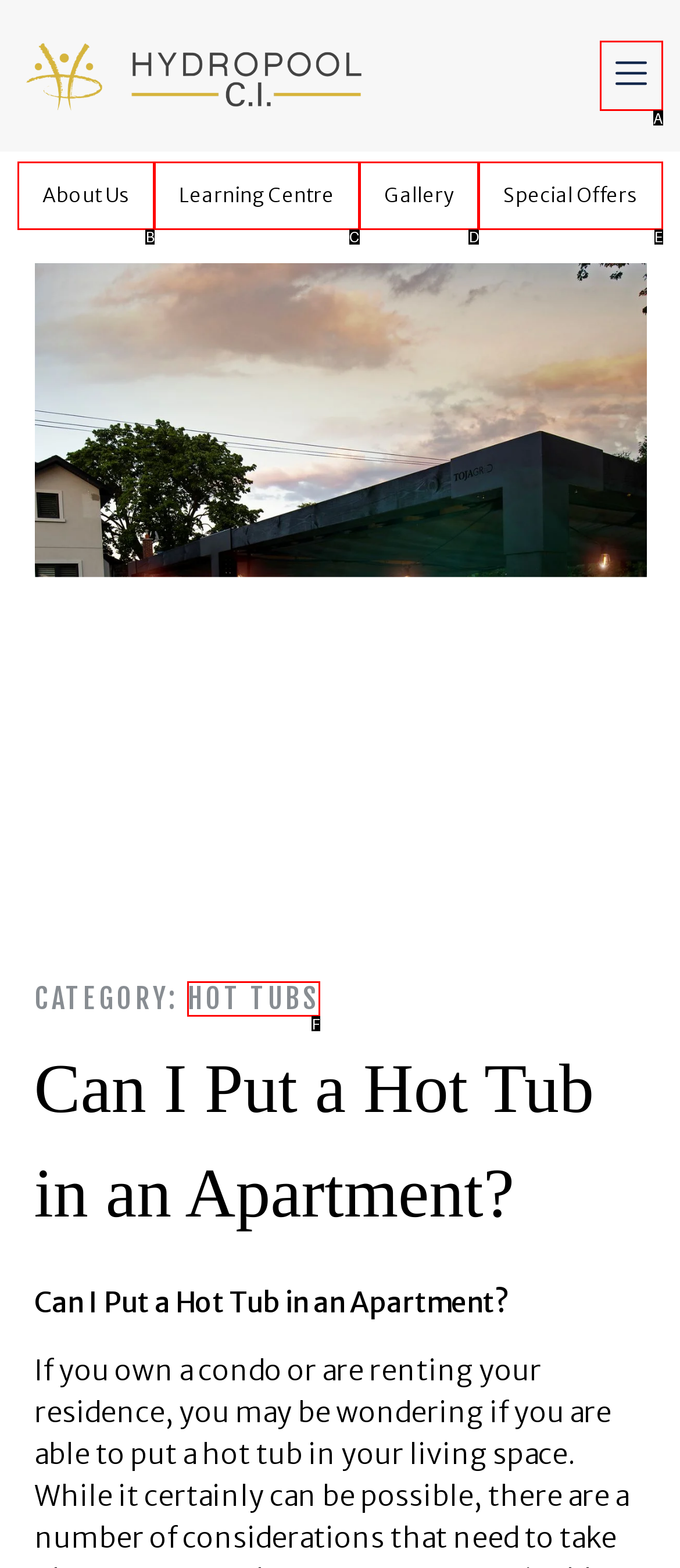Identify the option that best fits this description: Menu
Answer with the appropriate letter directly.

A